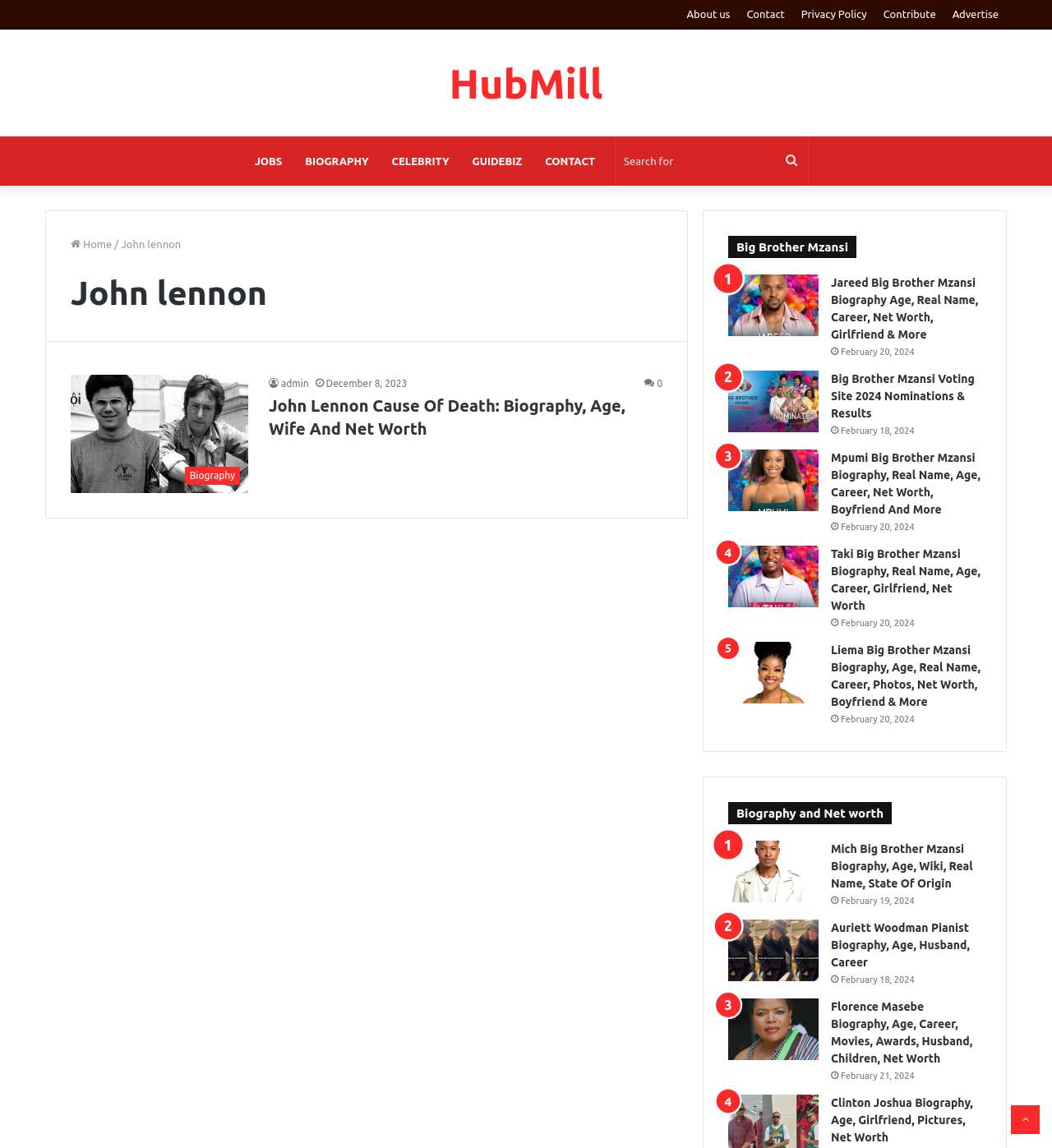Identify the coordinates of the bounding box for the element described below: "Back to top button". Return the coordinates as four float numbers between 0 and 1: [left, top, right, bottom].

[0.961, 0.963, 0.988, 0.988]